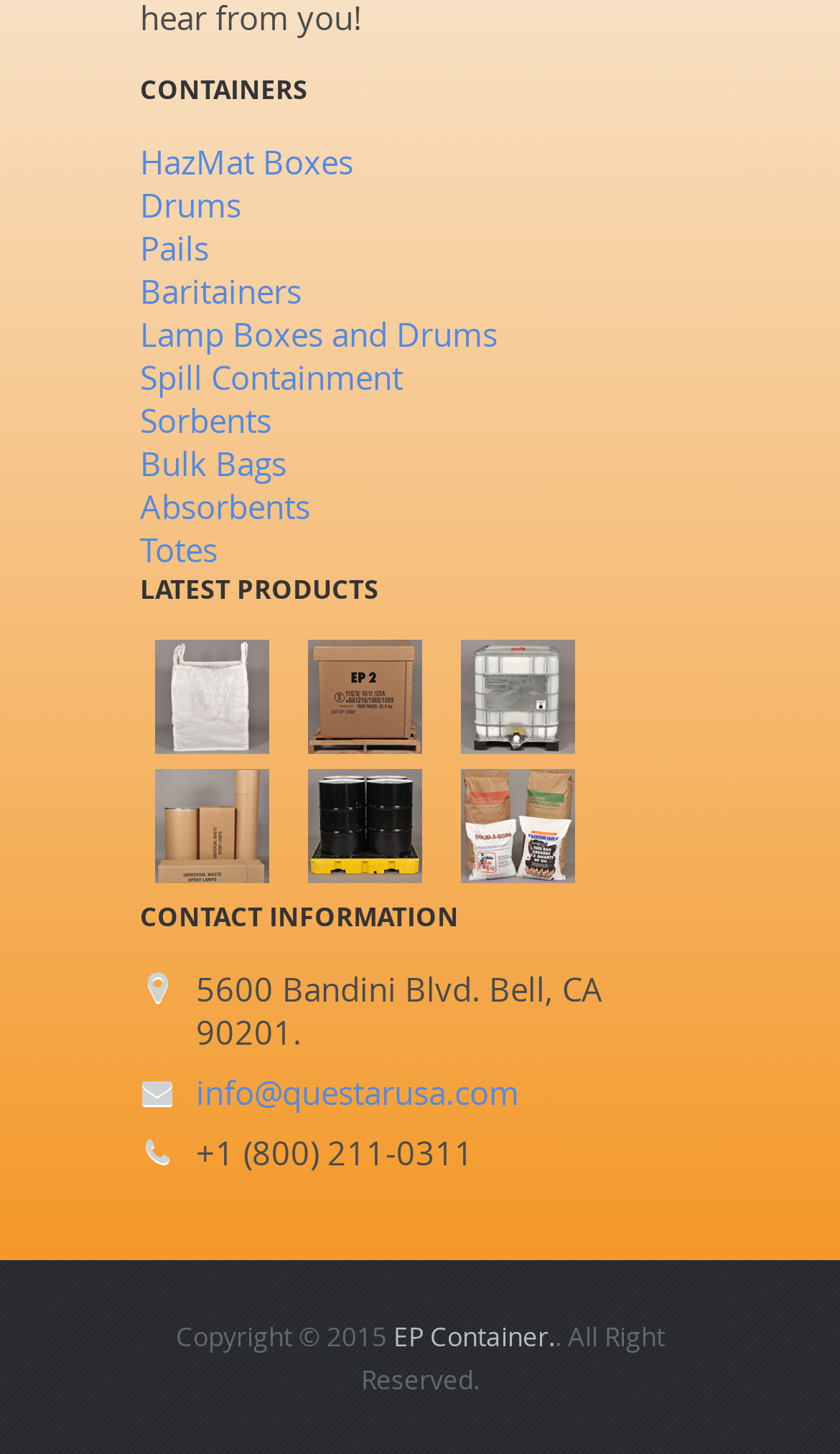Using the webpage screenshot and the element description Spill Containment, determine the bounding box coordinates. Specify the coordinates in the format (top-left x, top-left y, bottom-right x, bottom-right y) with values ranging from 0 to 1.

[0.167, 0.244, 0.479, 0.273]